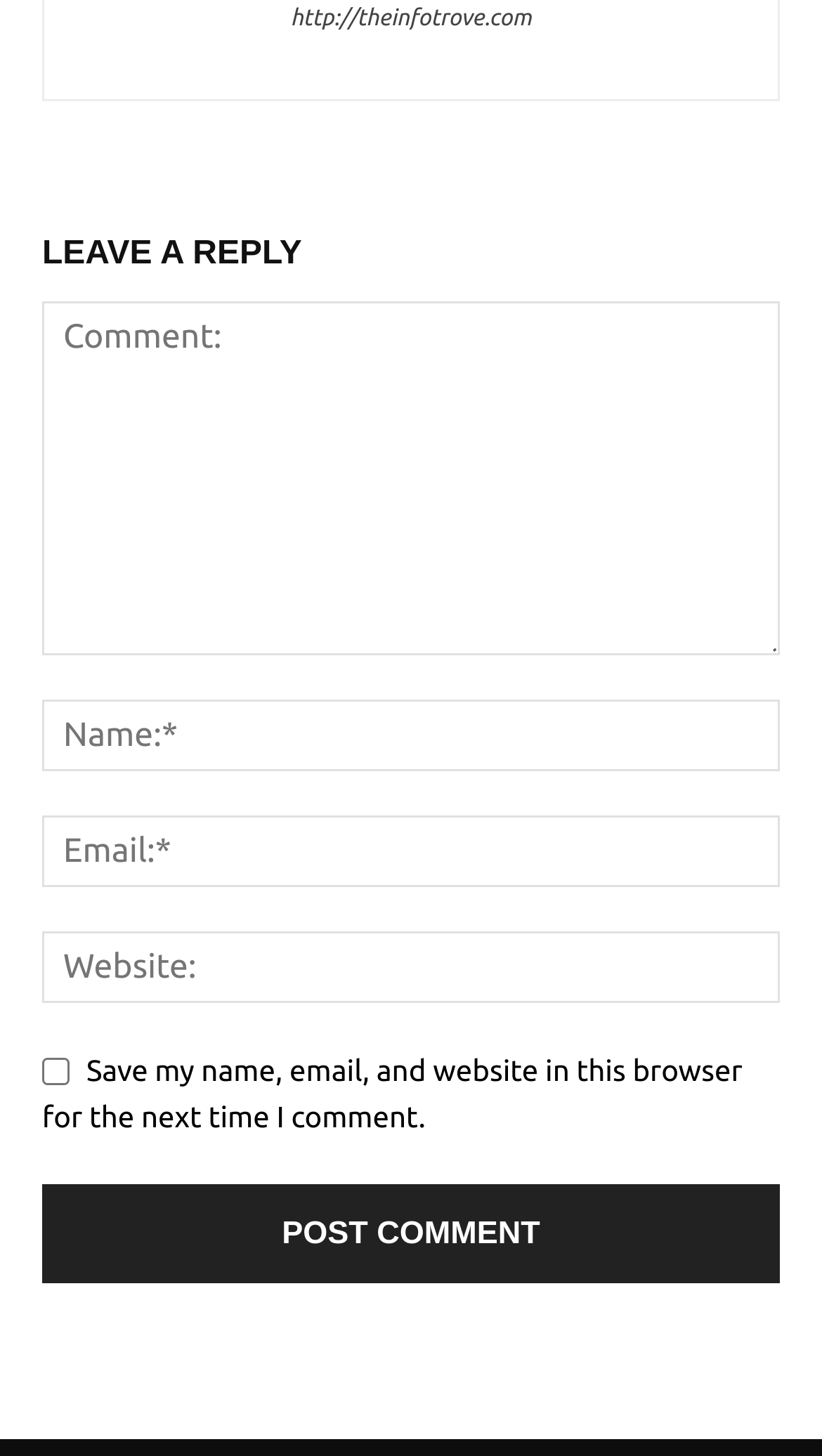Specify the bounding box coordinates of the area that needs to be clicked to achieve the following instruction: "leave a reply".

[0.051, 0.153, 0.949, 0.197]